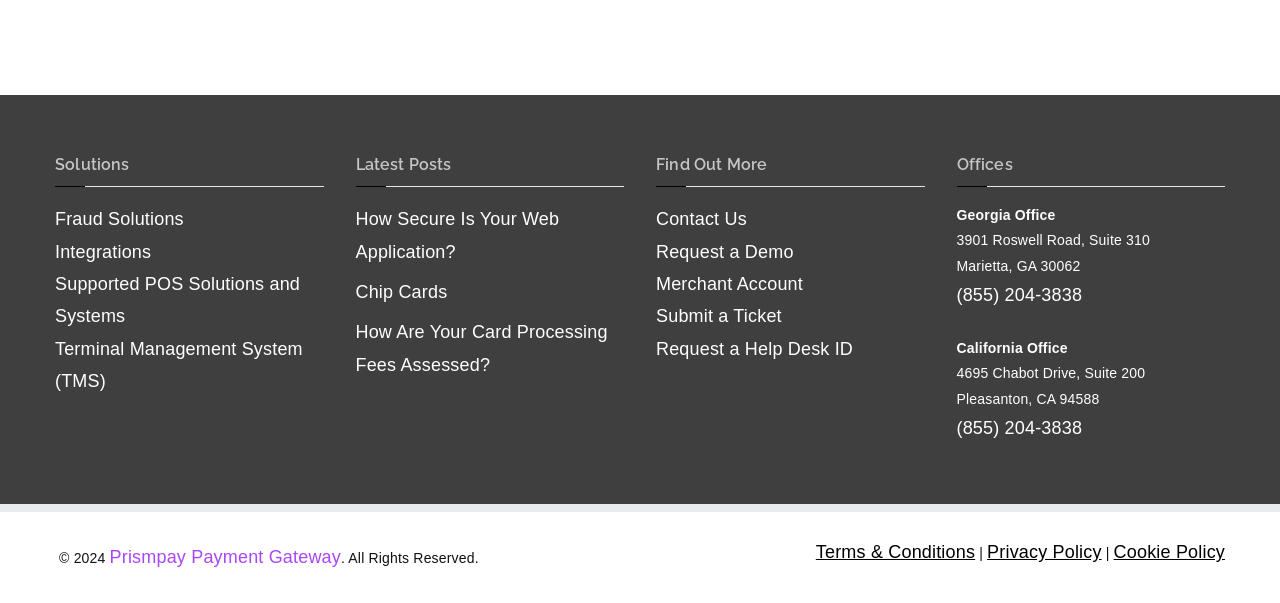What is the phone number of the Georgia Office?
Please provide a comprehensive answer based on the visual information in the image.

I looked for the phone number associated with the Georgia Office and found it listed as (855) 204-3838.